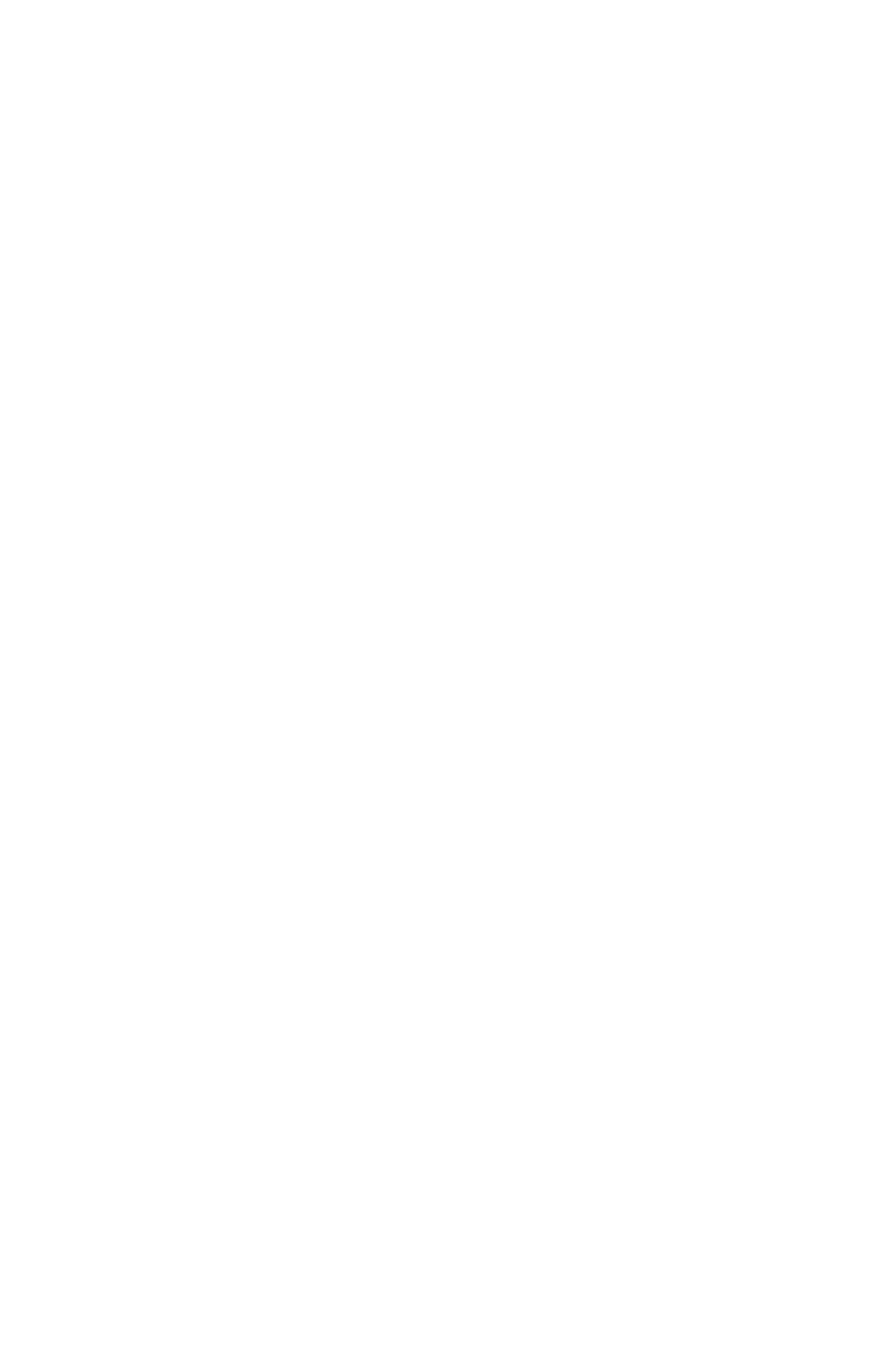Pinpoint the bounding box coordinates of the area that should be clicked to complete the following instruction: "Visit Facebook page". The coordinates must be given as four float numbers between 0 and 1, i.e., [left, top, right, bottom].

[0.336, 0.632, 0.387, 0.666]